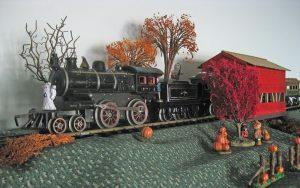Respond to the following question using a concise word or phrase: 
What is the color of the barn in the background?

Red